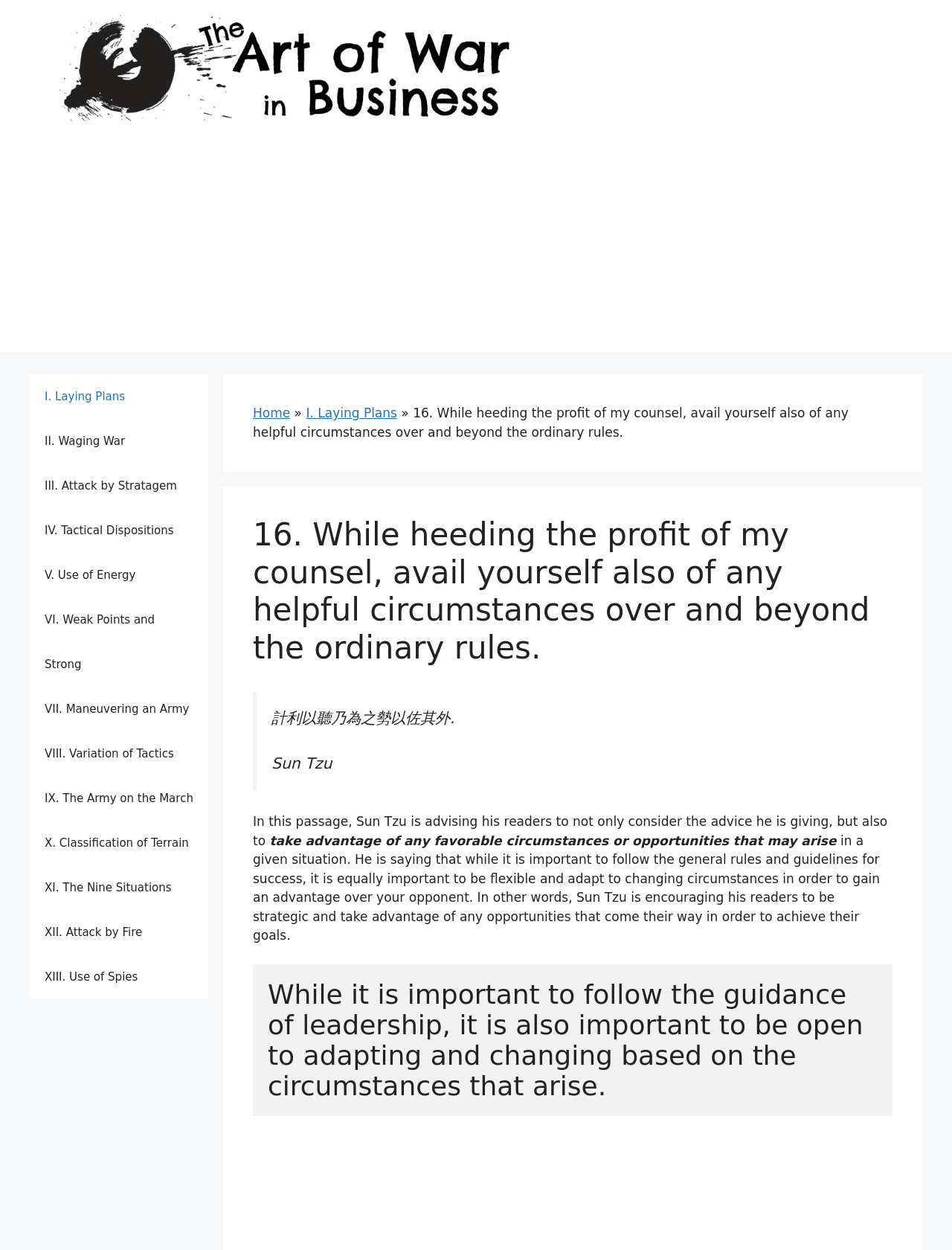How many chapters are listed in the navigation menu?
Using the information from the image, provide a comprehensive answer to the question.

The navigation menu on the left side of the webpage lists 13 chapters, from 'I. Laying Plans' to 'XIII. Use of Spies'.